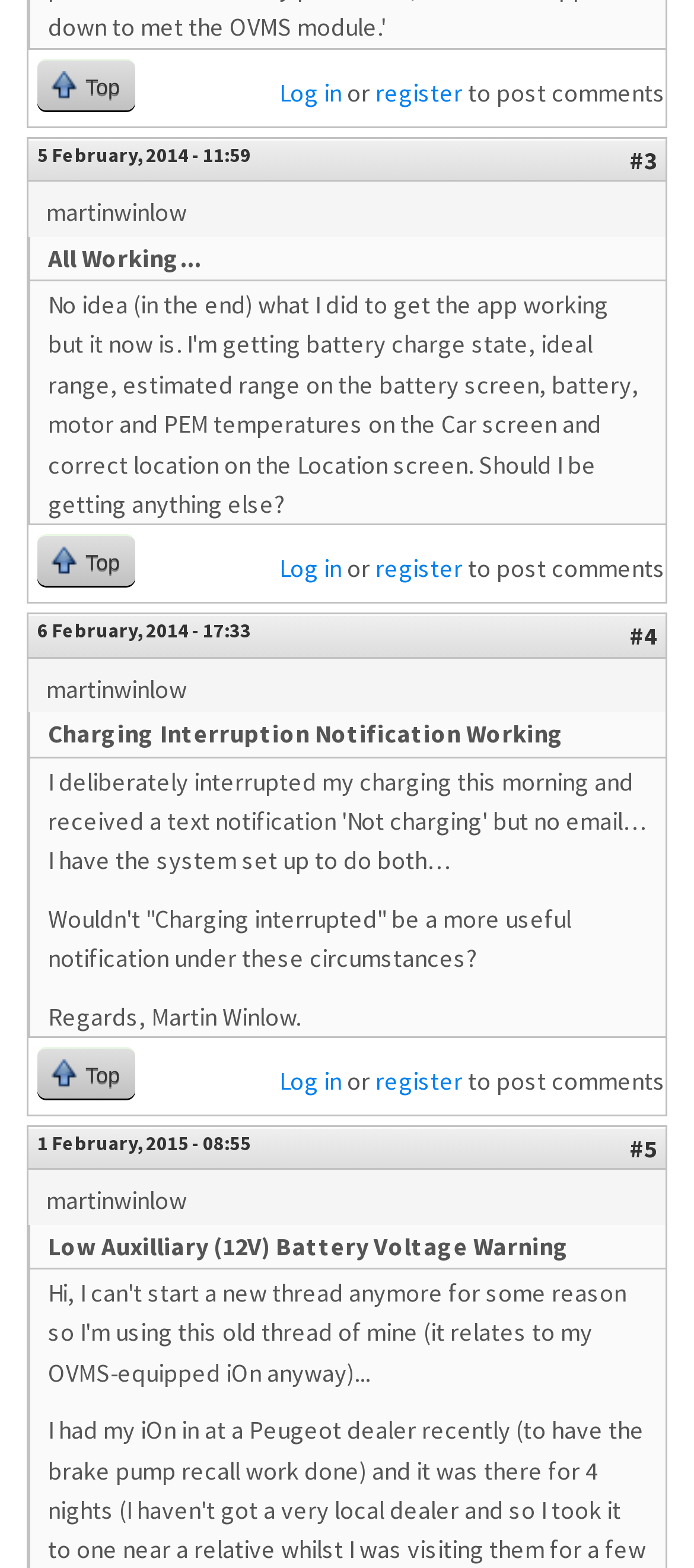Determine the bounding box coordinates of the area to click in order to meet this instruction: "Register to post comments".

[0.541, 0.049, 0.667, 0.069]